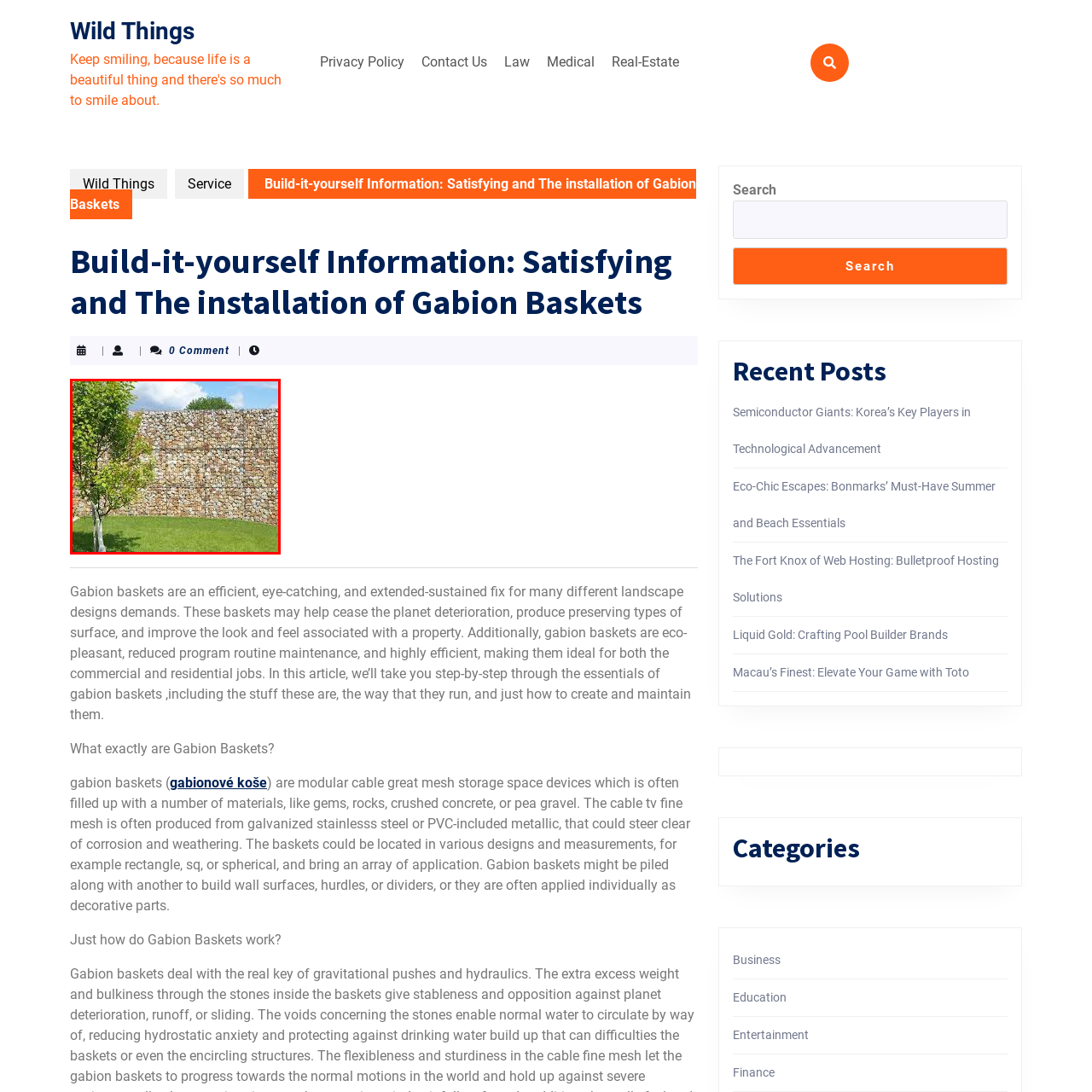Please provide a comprehensive description of the image that is enclosed within the red boundary.

The image showcases a beautifully constructed gabion wall, formed from various sizes and shapes of stones held together by a sturdy wire mesh. This striking feature serves as both a functional and aesthetic element in the landscape. In the foreground, a vibrant green lawn highlights the natural beauty of the design, while a small tree adds a touch of greenery and enhances the setting. The background features clear blue skies with fluffy clouds, further accentuating the harmony between nature and this innovative landscape solution. Gabion baskets, like the one shown, are praised for their effectiveness in preventing soil erosion and providing durable barriers, making them suitable for both commercial and residential projects.